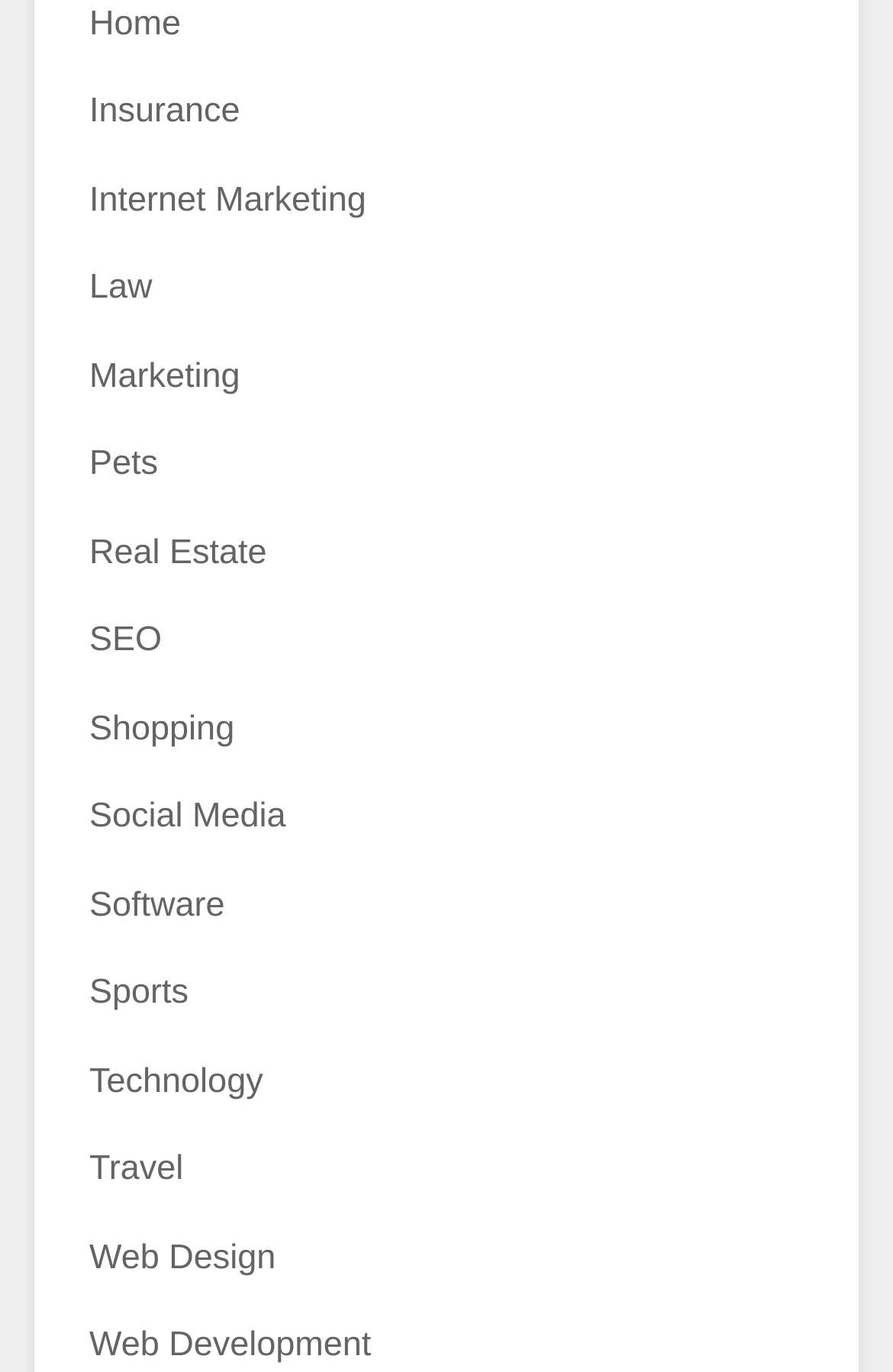Determine the bounding box coordinates of the UI element that matches the following description: "Real Estate". The coordinates should be four float numbers between 0 and 1 in the format [left, top, right, bottom].

[0.1, 0.388, 0.299, 0.416]